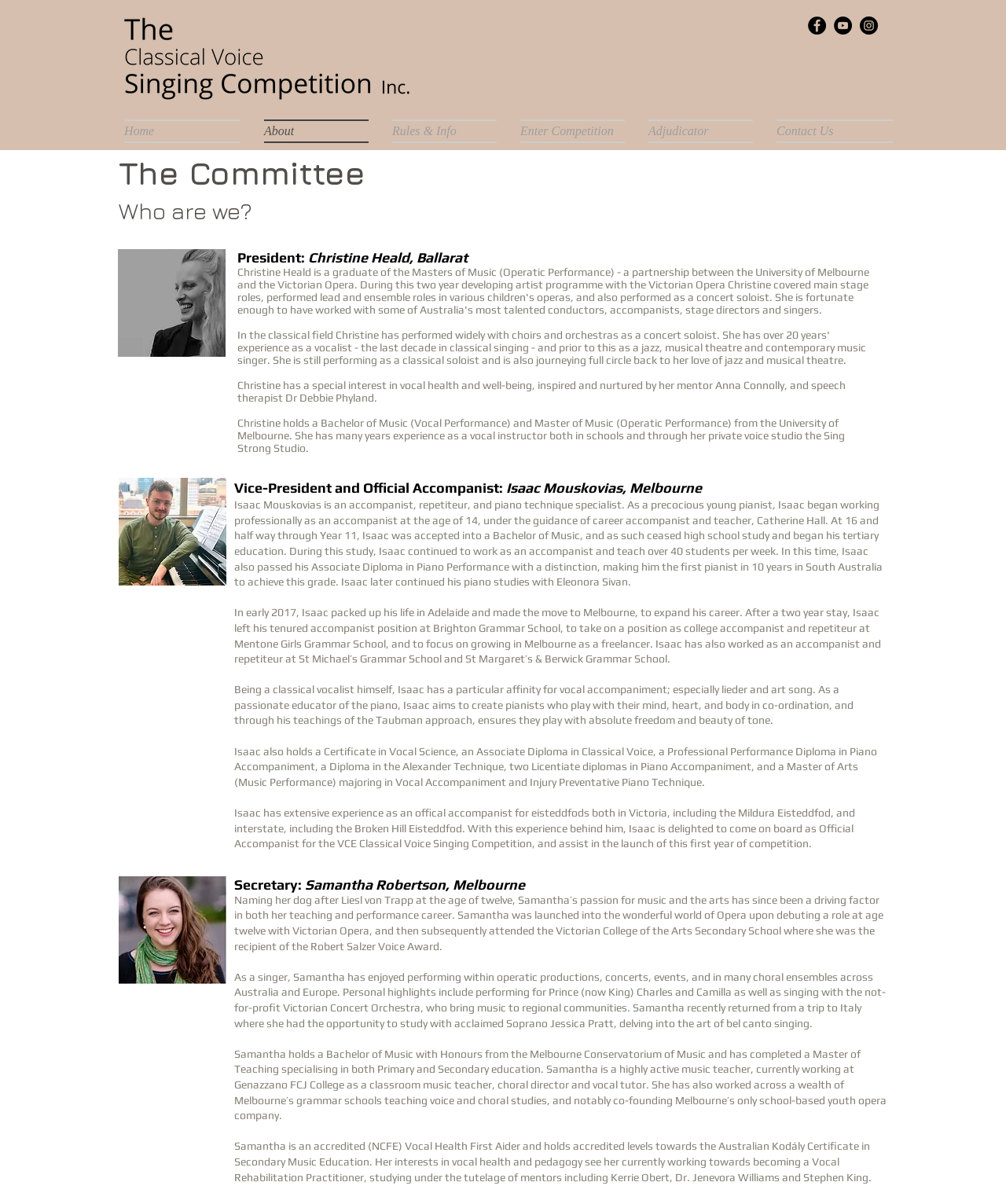What is the name of the committee?
From the image, respond using a single word or phrase.

The Committee